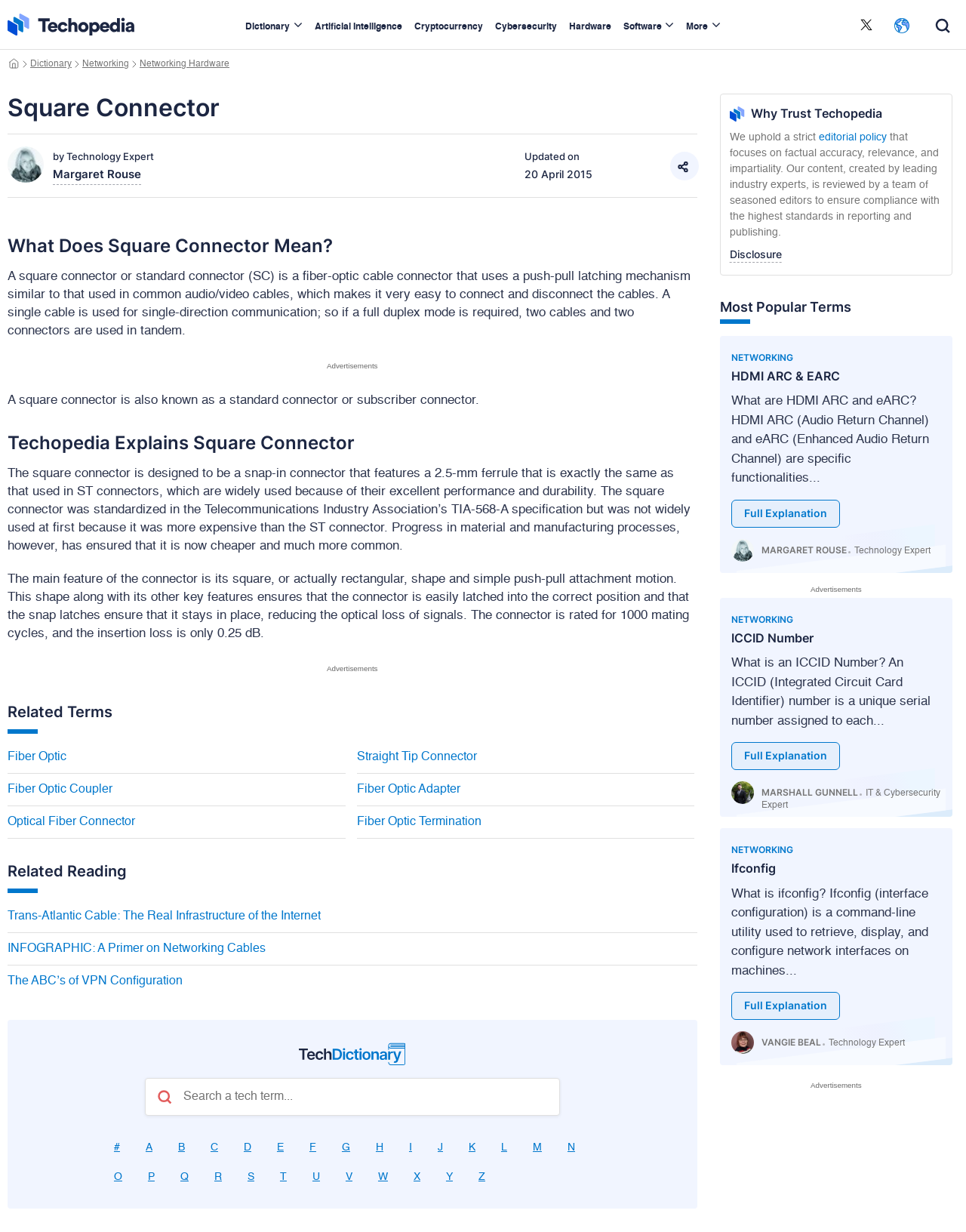Provide a thorough description of the webpage you see.

This webpage is about the definition of a Square Connector (SC) and its significance. At the top, there are several links to related topics, including a dictionary, artificial intelligence, cryptocurrency, cybersecurity, hardware, software, and more. On the top right, there is a button to switch to English and a search bar.

Below the top links, there is a navigation breadcrumb that shows the path to the current page. The main content starts with a header that reads "Square Connector" and has a subtitle "by Technology Expert". The author's name, Margaret Rouse, is linked, and the page was last updated on April 20, 2015.

The main content is divided into several sections. The first section explains what a Square Connector means, describing it as a fiber-optic cable connector that uses a push-pull latching mechanism. The second section, "Techopedia Explains Square Connector", provides more details about the connector's design, features, and specifications.

The page also has several headings, including "Related Terms" and "Related Reading", which link to other relevant topics, such as fiber optic, straight tip connector, and trans-Atlantic cable. There are also several advertisements scattered throughout the page.

At the bottom, there is a search bar and a list of alphabet links, allowing users to quickly navigate to specific topics. Additionally, there is a section titled "Why Trust Techopedia" that explains the website's editorial policy and commitment to factual accuracy and impartiality.